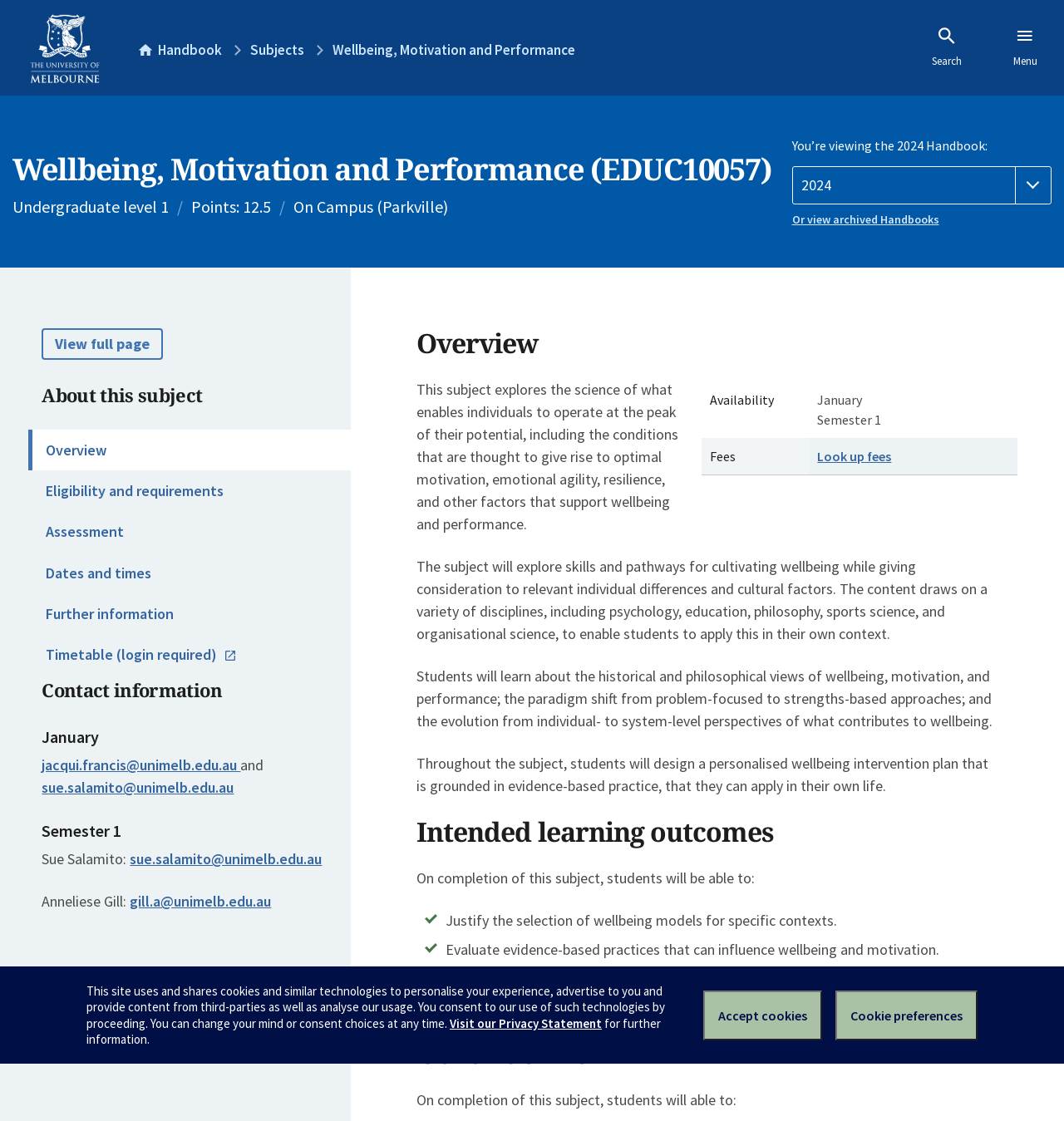Offer an extensive depiction of the webpage and its key elements.

This webpage is about the course "Wellbeing, Motivation and Performance" at the University of Melbourne. At the top left corner, there is a link to the university's homepage, accompanied by an image. Next to it, there are links to "Home Handbook", "Subjects", and "Wellbeing, Motivation and Performance". On the top right corner, there are links to "Search" and "Menu".

Below the top navigation bar, there is a header section that spans the entire width of the page. It contains the course title "Wellbeing, Motivation and Performance (EDUC10057)" and some details about the course, including the level, points, and campus location.

To the right of the course title, there is a section that allows users to select the handbook year. Below this section, there is a link to view the full page.

The main content of the page is divided into several sections. The first section is about the course overview, which includes a brief description of the course. This is followed by a table that provides information about the course's availability and fees.

The next section is about the course's intended learning outcomes, which lists the skills and knowledge that students will acquire upon completing the course. This is followed by a section on generic skills, which outlines the skills that students will develop through this course.

Throughout the page, there are several links to other pages, including links to view archived handbooks, to access the timetable, and to contact the course coordinators.

At the bottom of the page, there is a cookie notice section that informs users about the use of cookies on the website. Users can choose to accept cookies or set their cookie preferences.